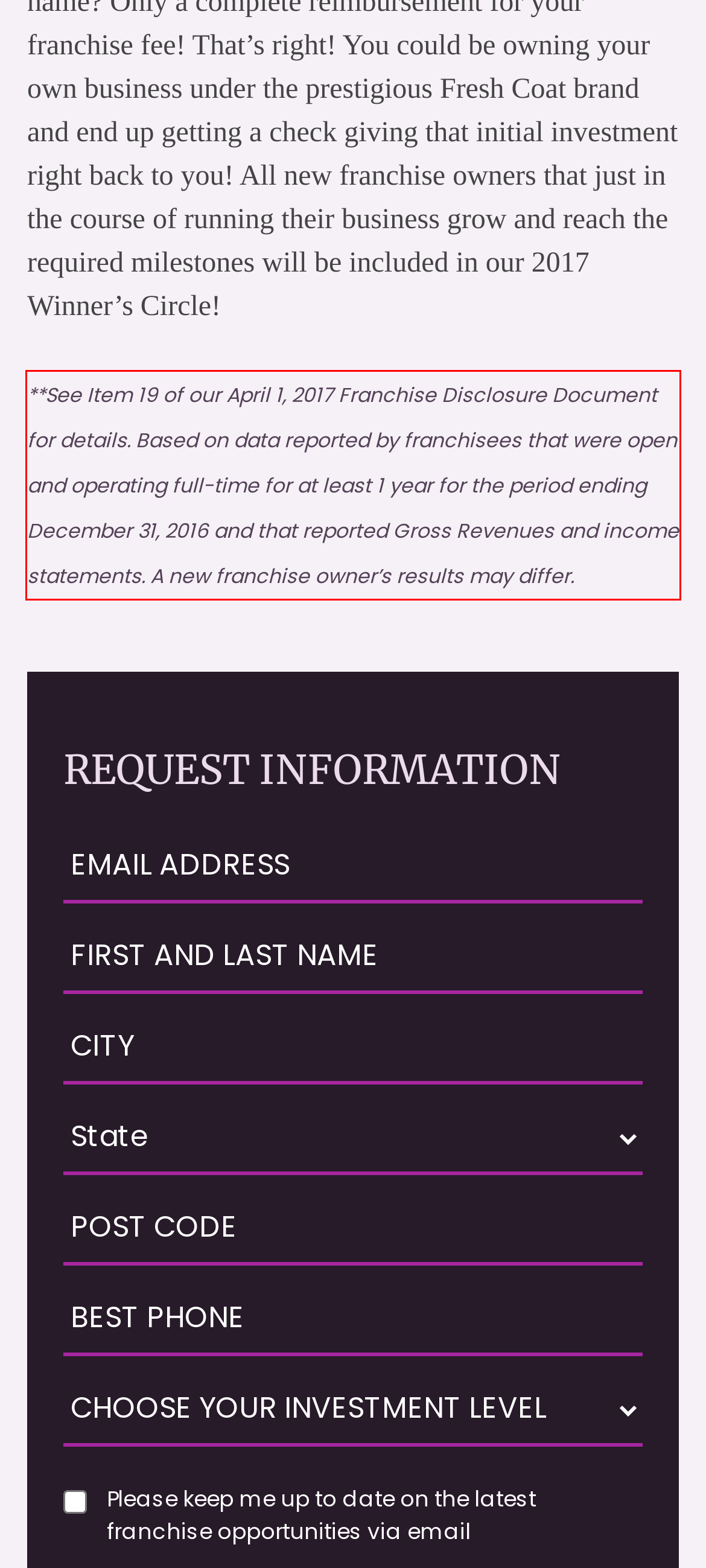Please extract the text content from the UI element enclosed by the red rectangle in the screenshot.

**See Item 19 of our April 1, 2017 Franchise Disclosure Document for details. Based on data reported by franchisees that were open and operating full-time for at least 1 year for the period ending December 31, 2016 and that reported Gross Revenues and income statements. A new franchise owner’s results may differ.